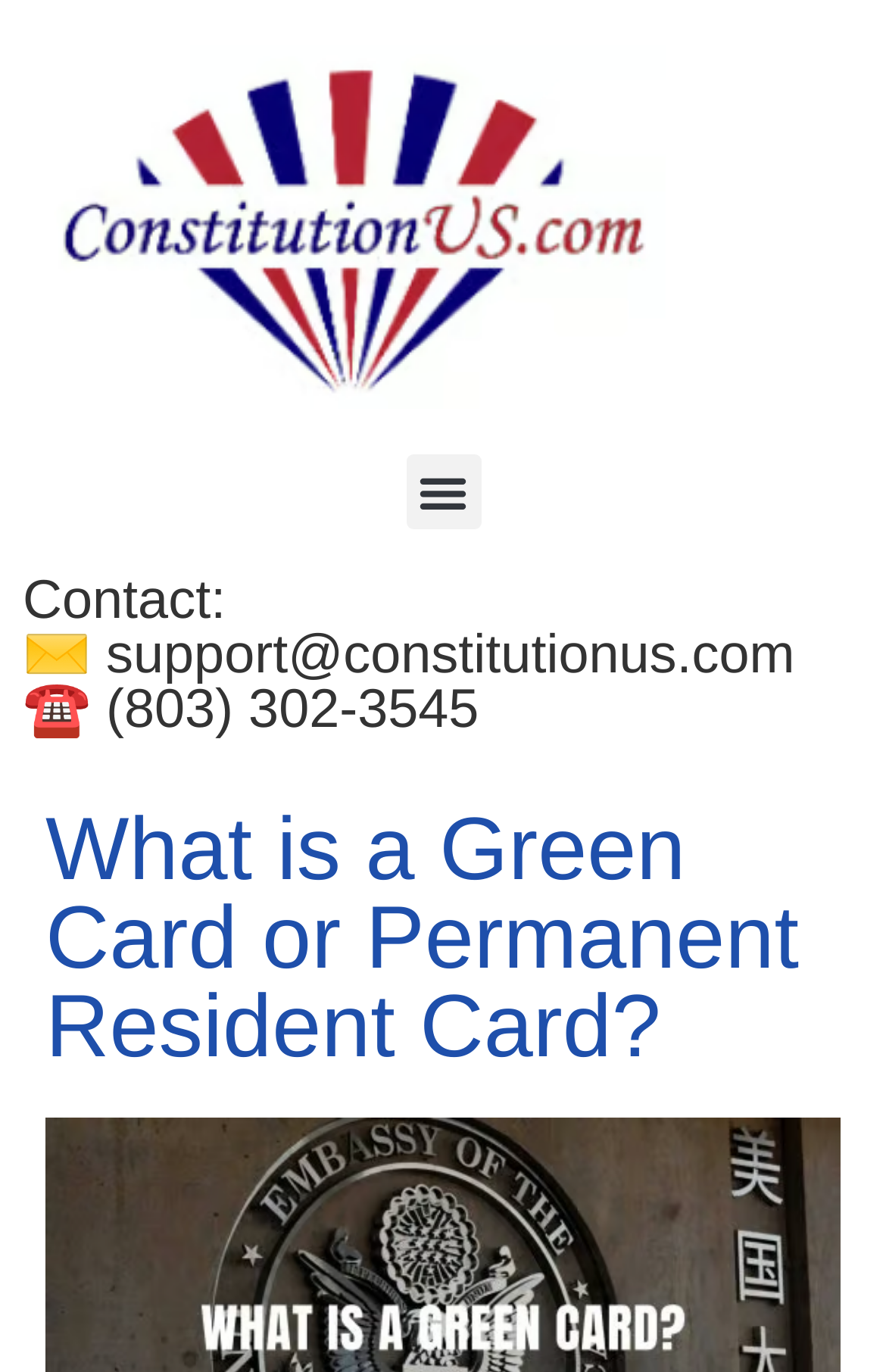What is the logo above the menu toggle button?
Using the image as a reference, answer the question with a short word or phrase.

Constitution logo